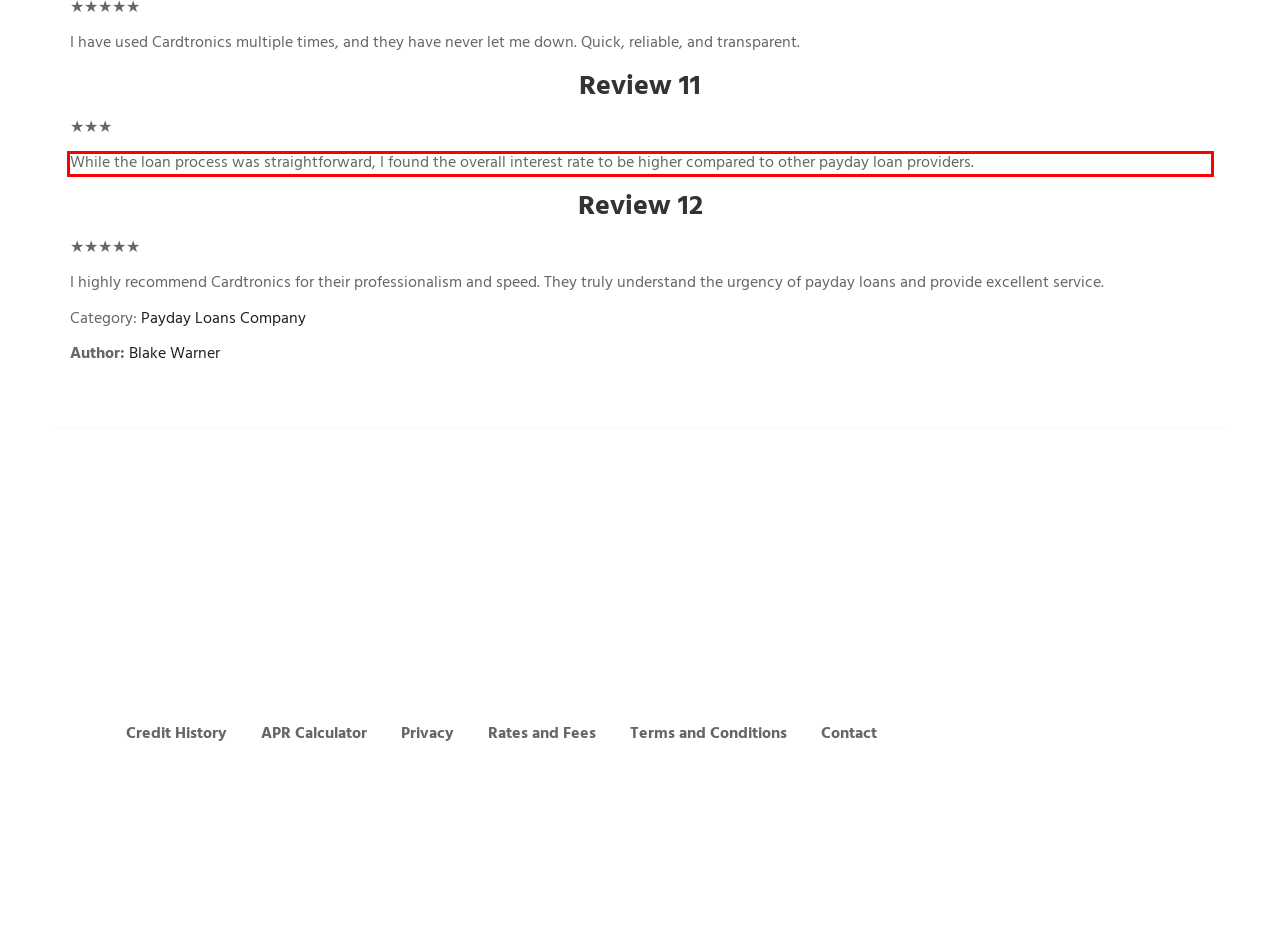In the given screenshot, locate the red bounding box and extract the text content from within it.

While the loan process was straightforward, I found the overall interest rate to be higher compared to other payday loan providers.